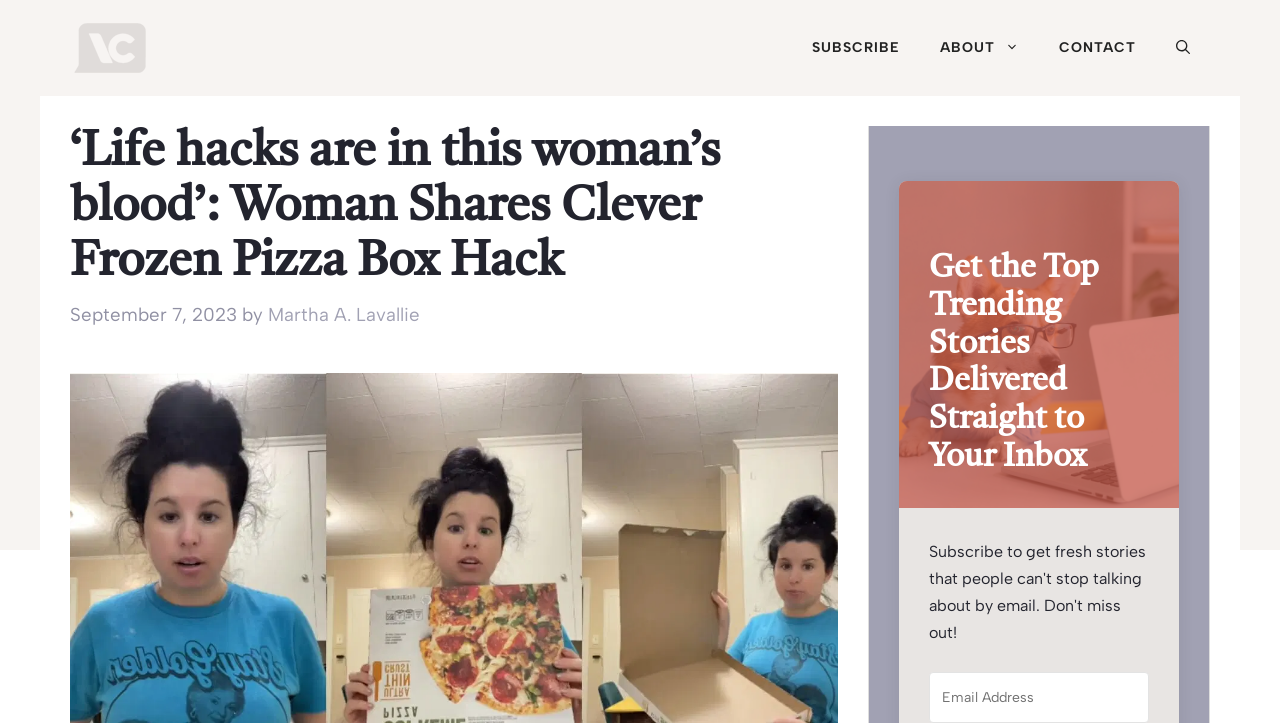Identify the bounding box of the UI element described as follows: "alt="Viral Chatter"". Provide the coordinates as four float numbers in the range of 0 to 1 [left, top, right, bottom].

[0.055, 0.045, 0.117, 0.082]